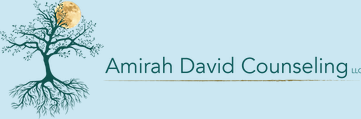Offer a detailed caption for the image presented.

The image displays the logo for Amirah David Counseling, LLC. This logo features a stylized tree, intricately designed with branches reaching upward and roots extending downward, symbolizing growth, healing, and a solid foundation. Accompanying the tree is the name "Amirah David Counseling" elegantly rendered in a soothing green font, complemented by the "llc" designation in a slightly smaller type. The serene light blue background enhances the calming aesthetic, suggesting a nurturing and supportive environment for those seeking counseling services. This visual representation aligns with the ethos of providing guidance and encouragement through therapy and personal development.